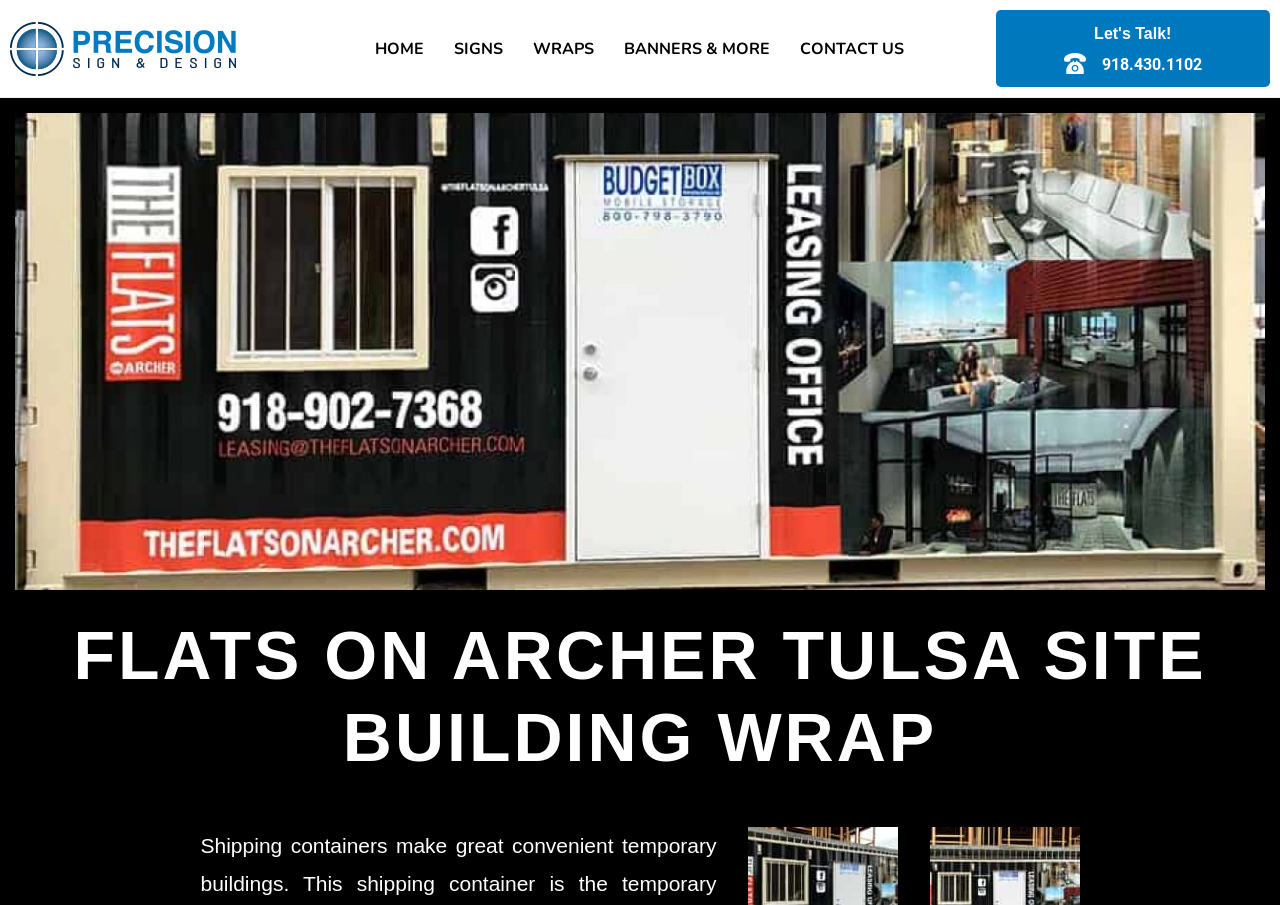Find the bounding box coordinates of the element I should click to carry out the following instruction: "View the CONTACT US page".

[0.625, 0.028, 0.707, 0.079]